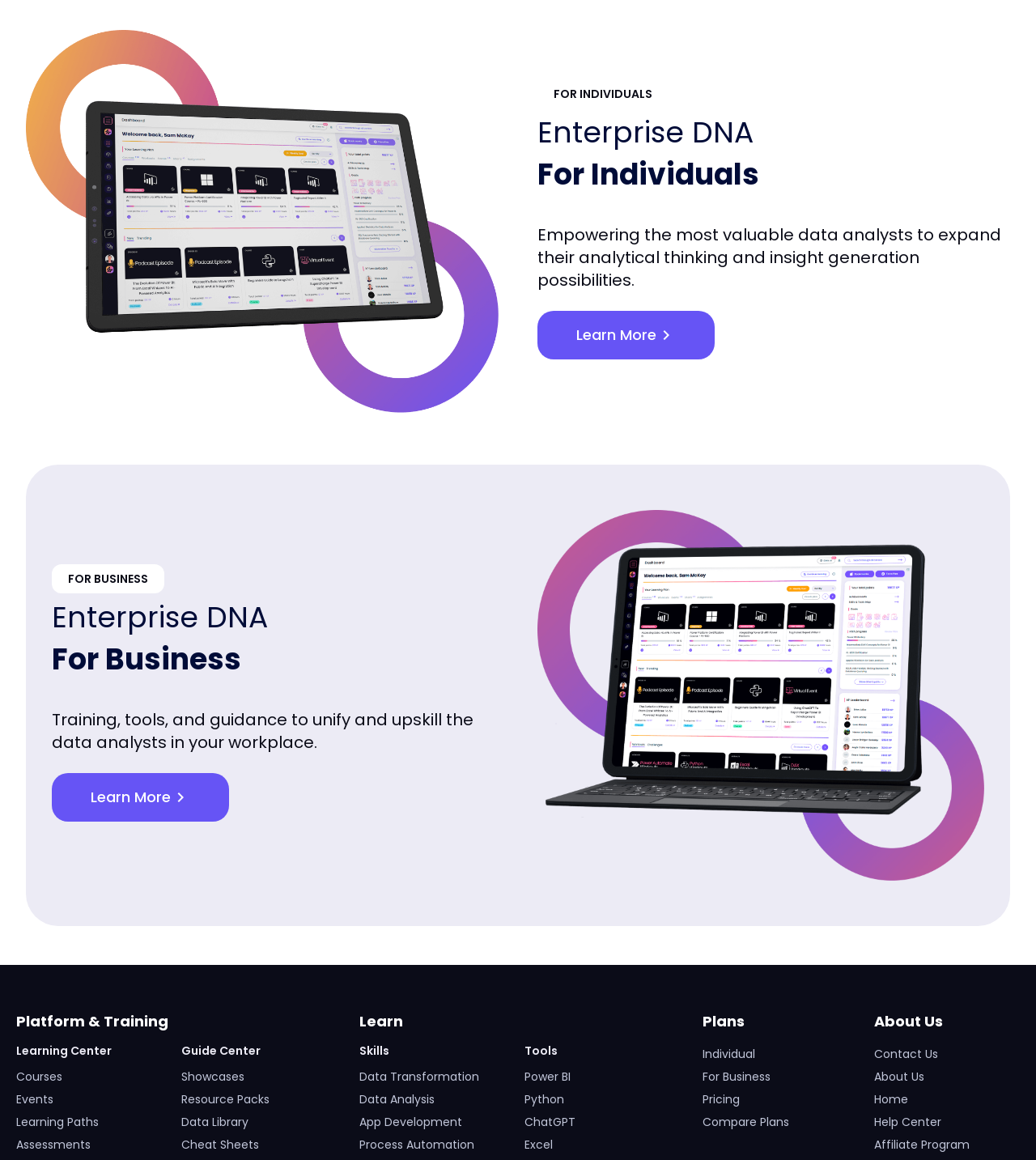Locate the bounding box of the UI element described by: "Tableau" in the given webpage screenshot.

[0.506, 0.625, 0.645, 0.639]